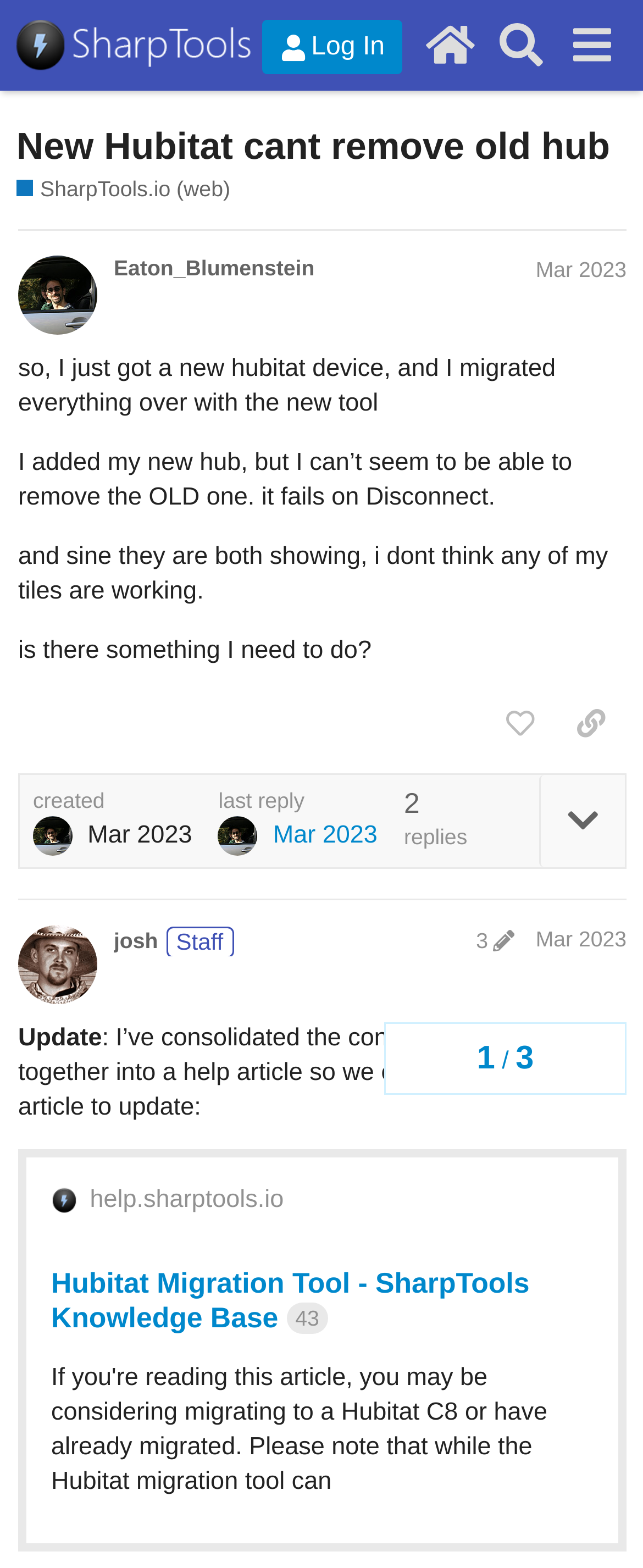Please identify the bounding box coordinates of the area I need to click to accomplish the following instruction: "View the post by Eaton_Blumenstein".

[0.177, 0.163, 0.974, 0.183]